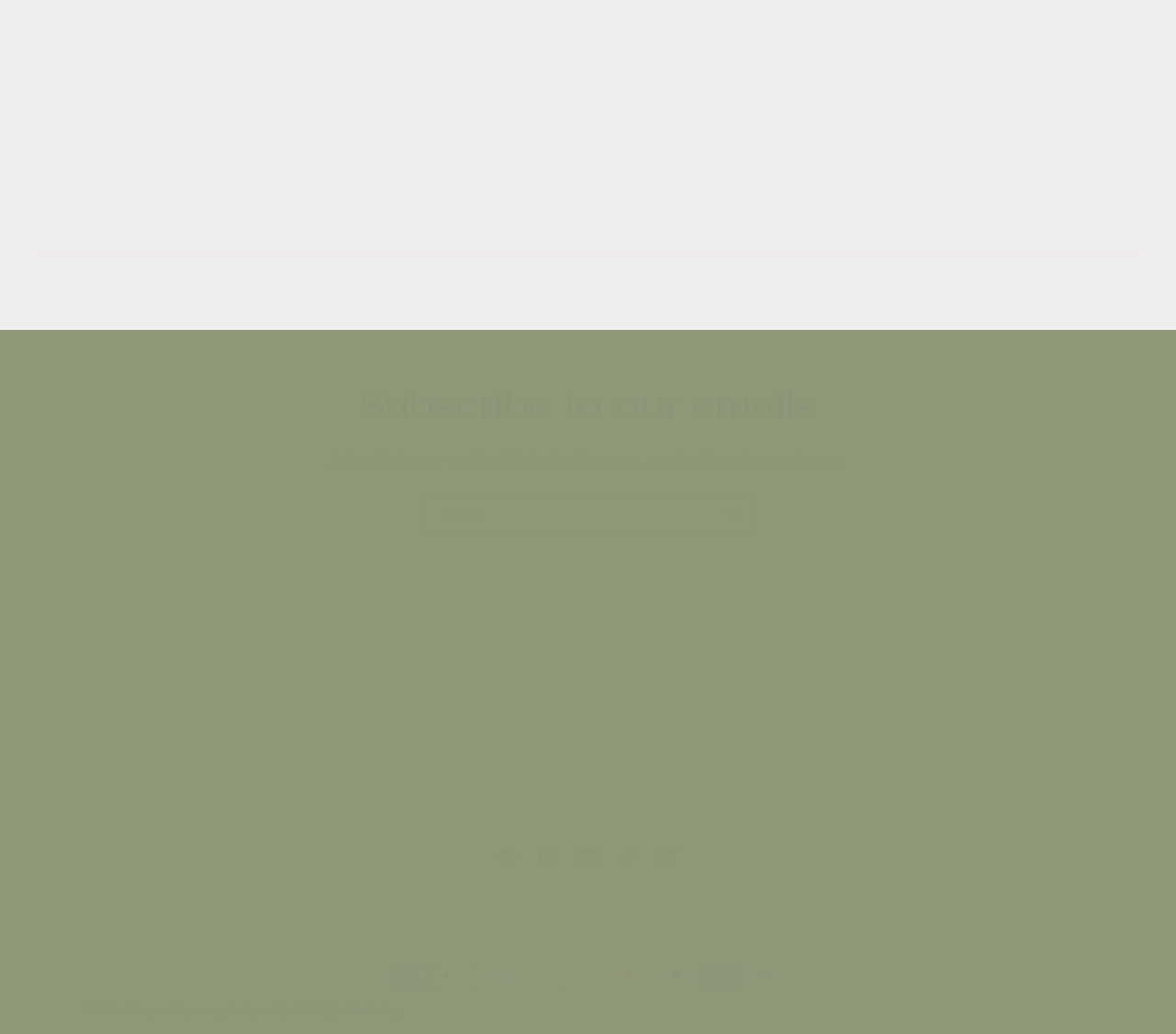Answer the following in one word or a short phrase: 
What payment methods are accepted by the dispensary?

Multiple methods